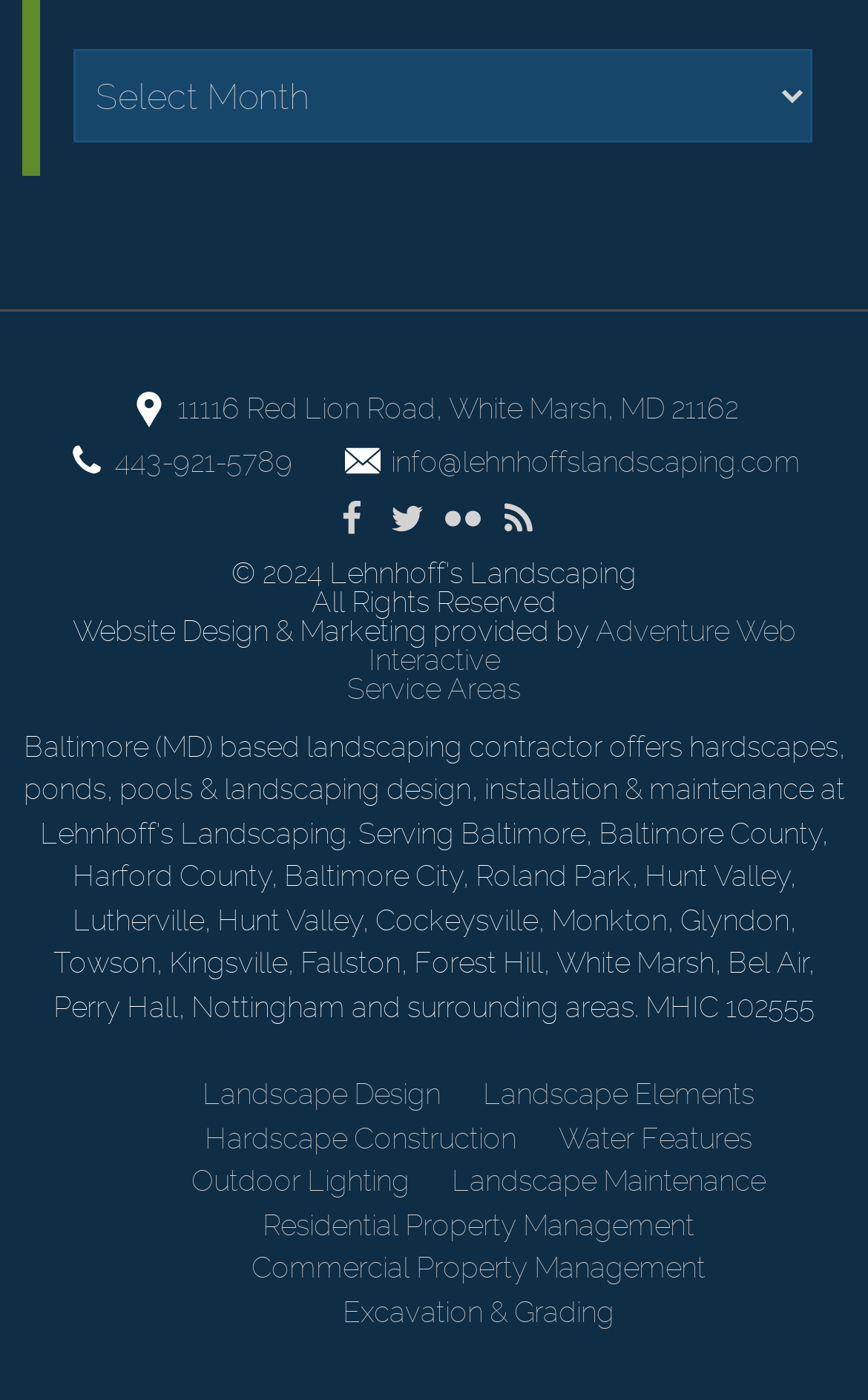Can you determine the bounding box coordinates of the area that needs to be clicked to fulfill the following instruction: "call 443-921-5789"?

[0.132, 0.317, 0.337, 0.341]